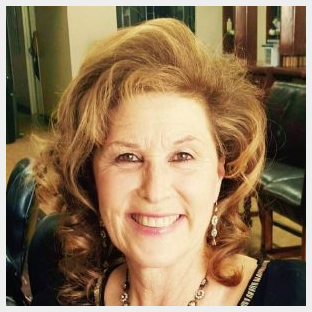Provide a one-word or one-phrase answer to the question:
What is the woman's style of attire?

Casual yet elegant